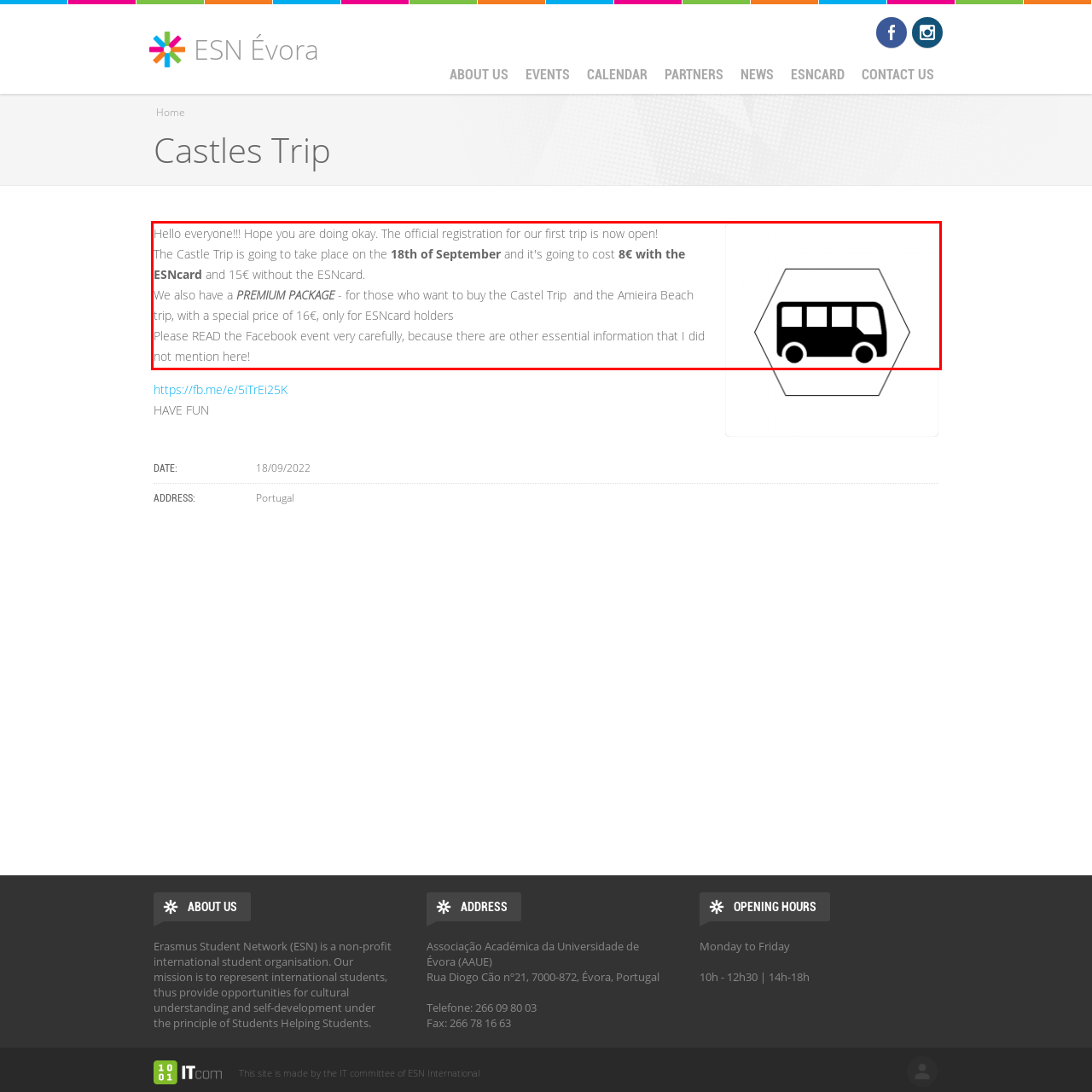You are given a screenshot showing a webpage with a red bounding box. Perform OCR to capture the text within the red bounding box.

Hello everyone!!! Hope you are doing okay. The official registration for our first trip is now open! The Castle Trip is going to take place on the 18th of September and it's going to cost 8€ with the ESNcard and 15€ without the ESNcard. We also have a PREMIUM PACKAGE - for those who want to buy the Castel Trip and the Amieira Beach trip, with a special price of 16€, only for ESNcard holders Please READ the Facebook event very carefully, because there are other essential information that I did not mention here!